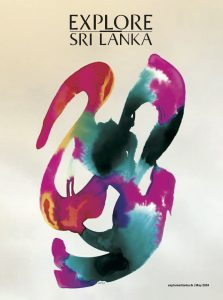What is the style of the artwork?
Provide a concise answer using a single word or phrase based on the image.

Dynamic